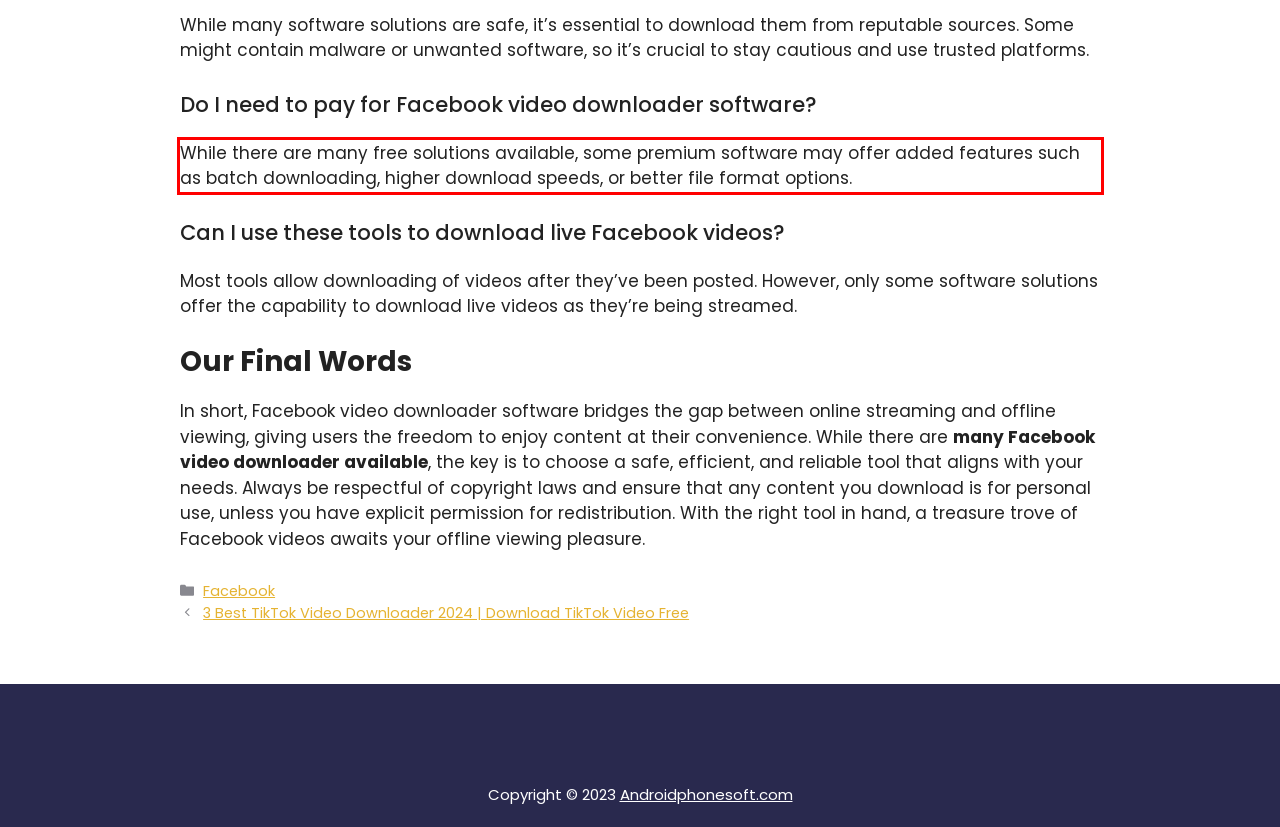You have a screenshot of a webpage with a UI element highlighted by a red bounding box. Use OCR to obtain the text within this highlighted area.

While there are many free solutions available, some premium software may offer added features such as batch downloading, higher download speeds, or better file format options.